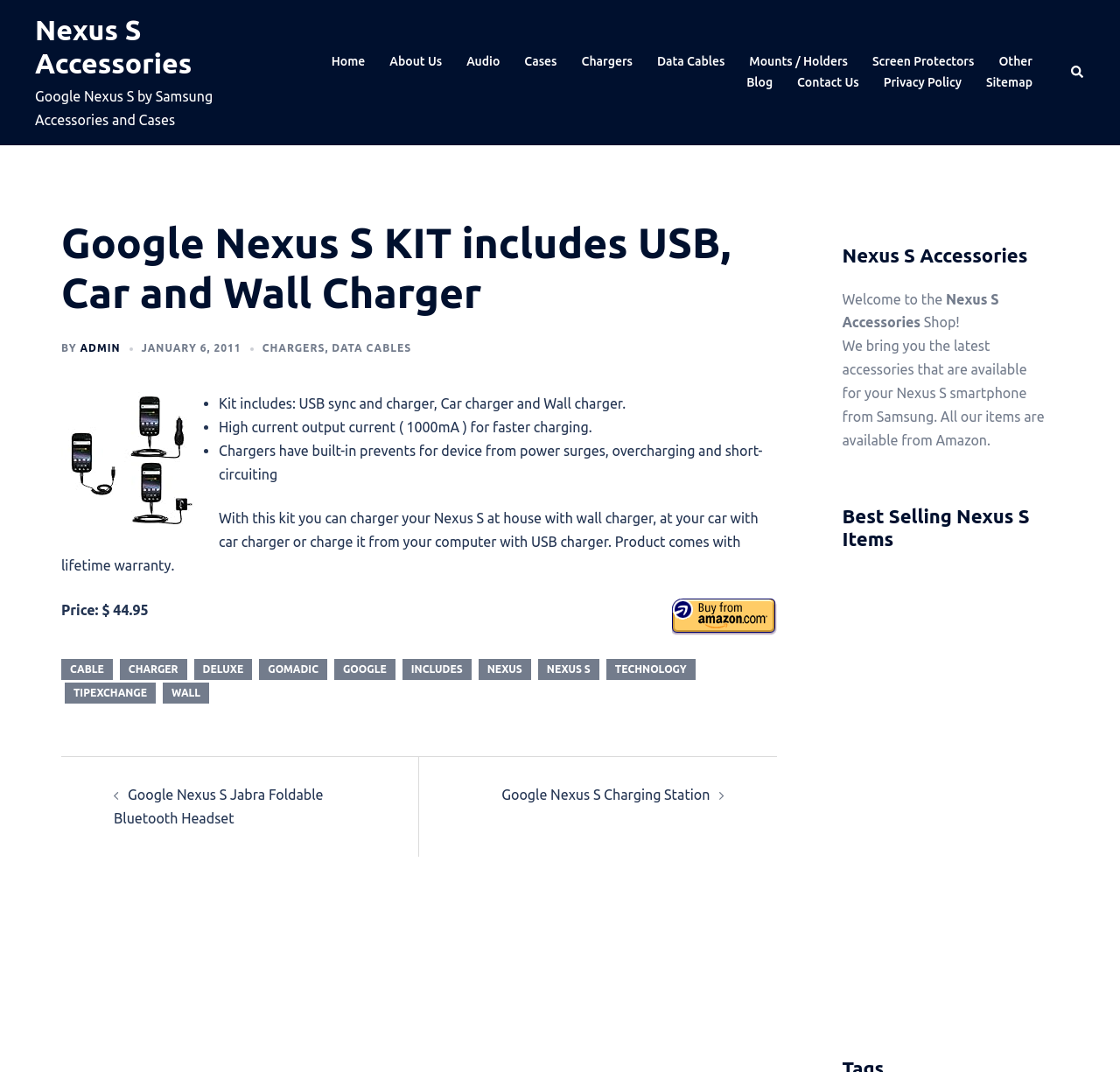Answer the question below using just one word or a short phrase: 
What is the purpose of the built-in prevents in the chargers?

To prevent power surges, overcharging, and short-circuiting